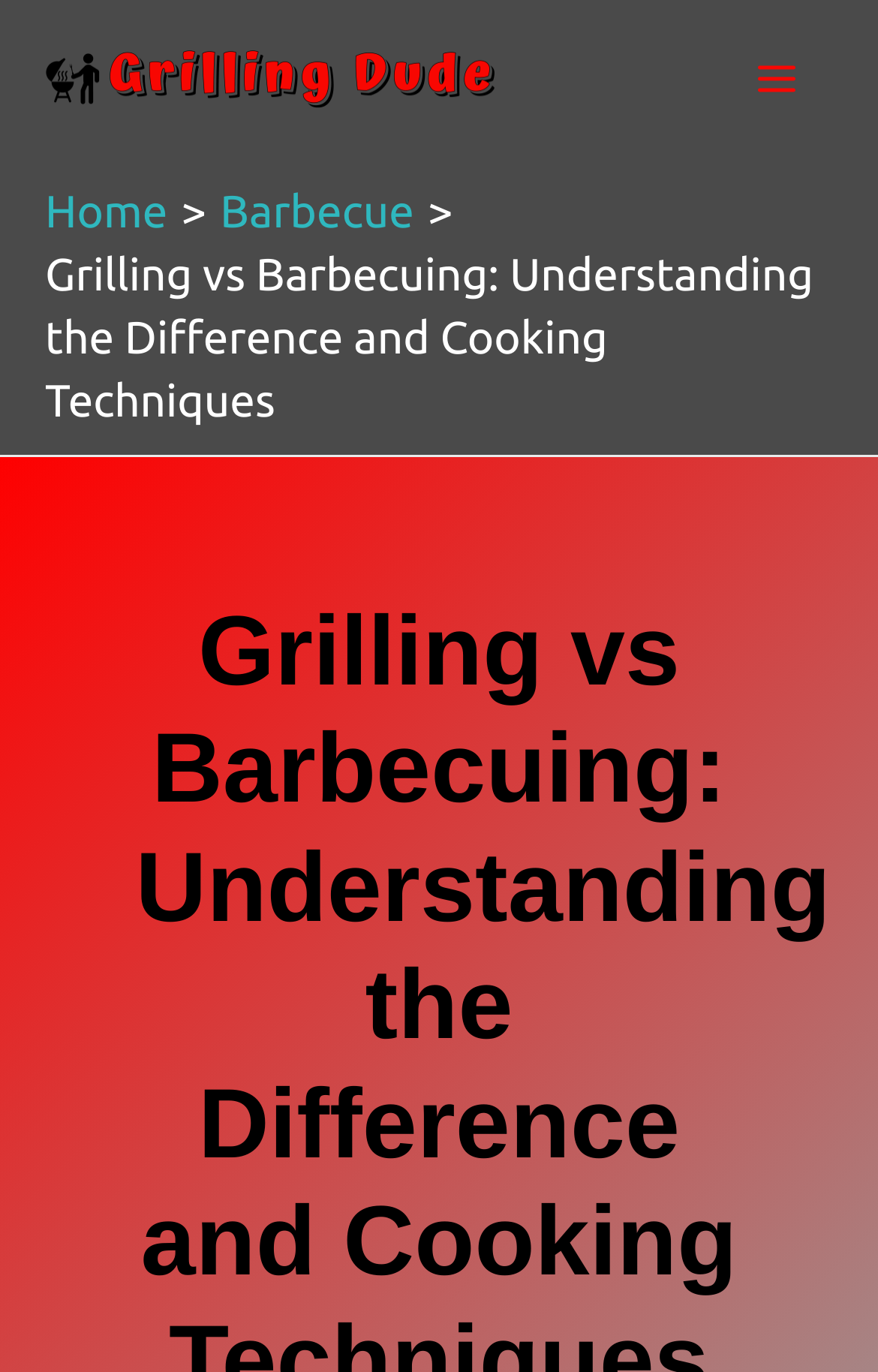What is the logo image on the top left?
Look at the screenshot and respond with a single word or phrase.

Grilling dude logo